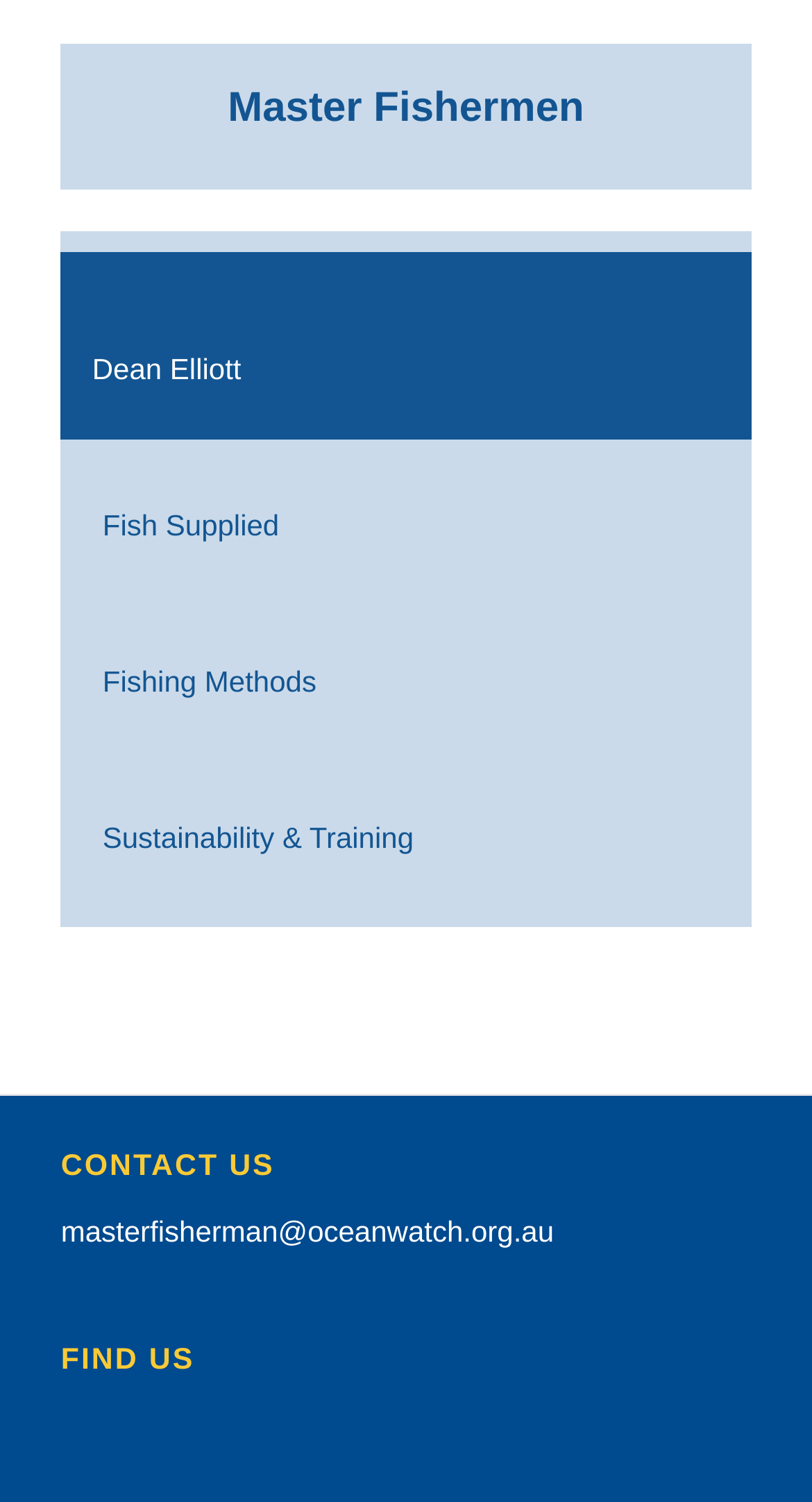How many social media platforms are listed?
Using the information from the image, answer the question thoroughly.

I counted the number of links with images of social media platforms, which are 'Faebook', 'youtube', 'Twitter', 'Gplus', and 'Rss'. Therefore, there are 5 social media platforms listed.